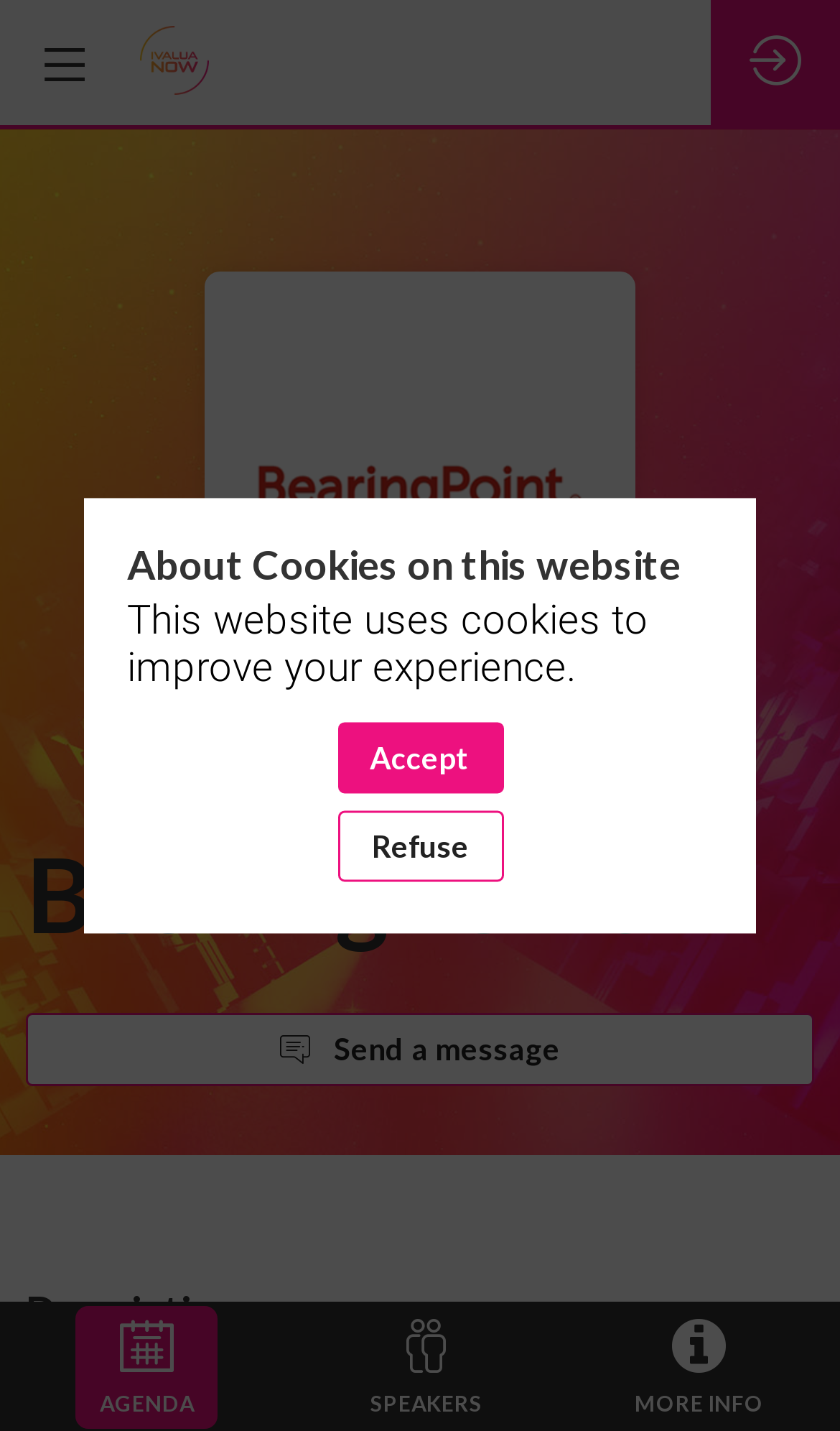How many buttons are there on the webpage?
Based on the visual details in the image, please answer the question thoroughly.

There are 5 buttons on the webpage, including the 'Send a message' button, the 'AGENDA' button, the 'Accept' button, the 'Refuse' button, and the disclosure triangle button.